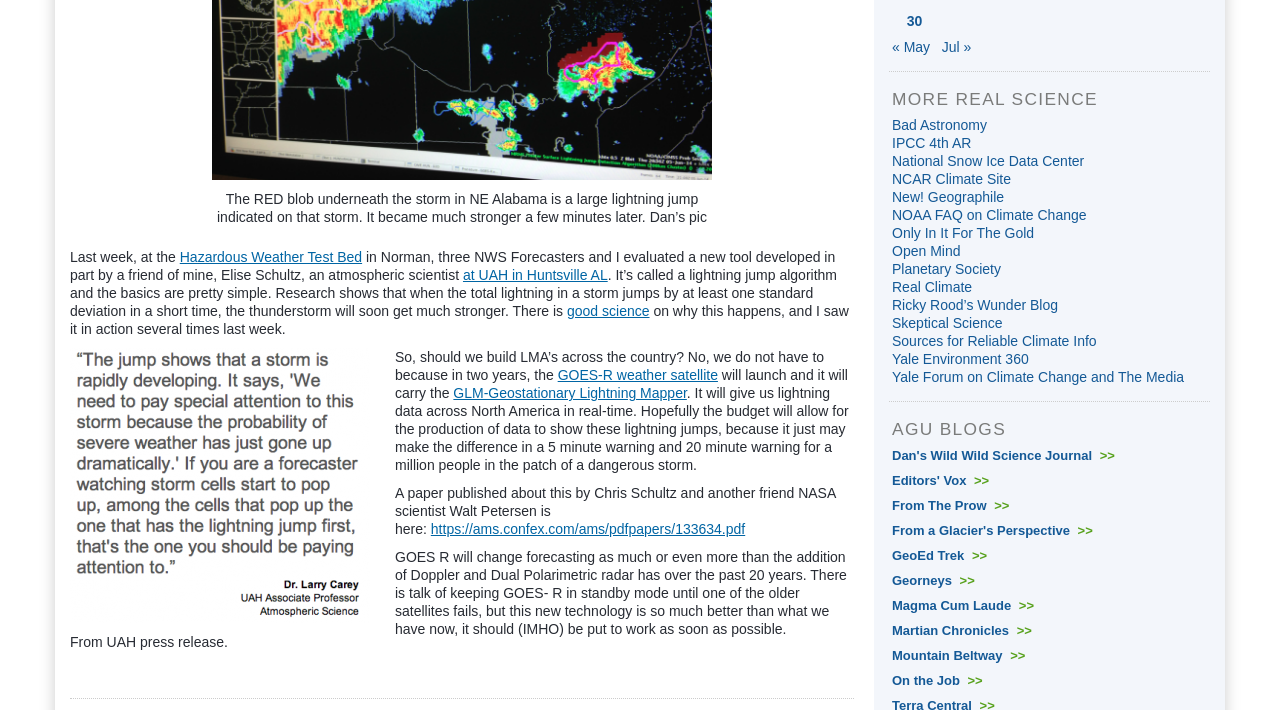Answer the question using only a single word or phrase: 
What is the name of the scientist mentioned in the blog post?

Elise Schultz